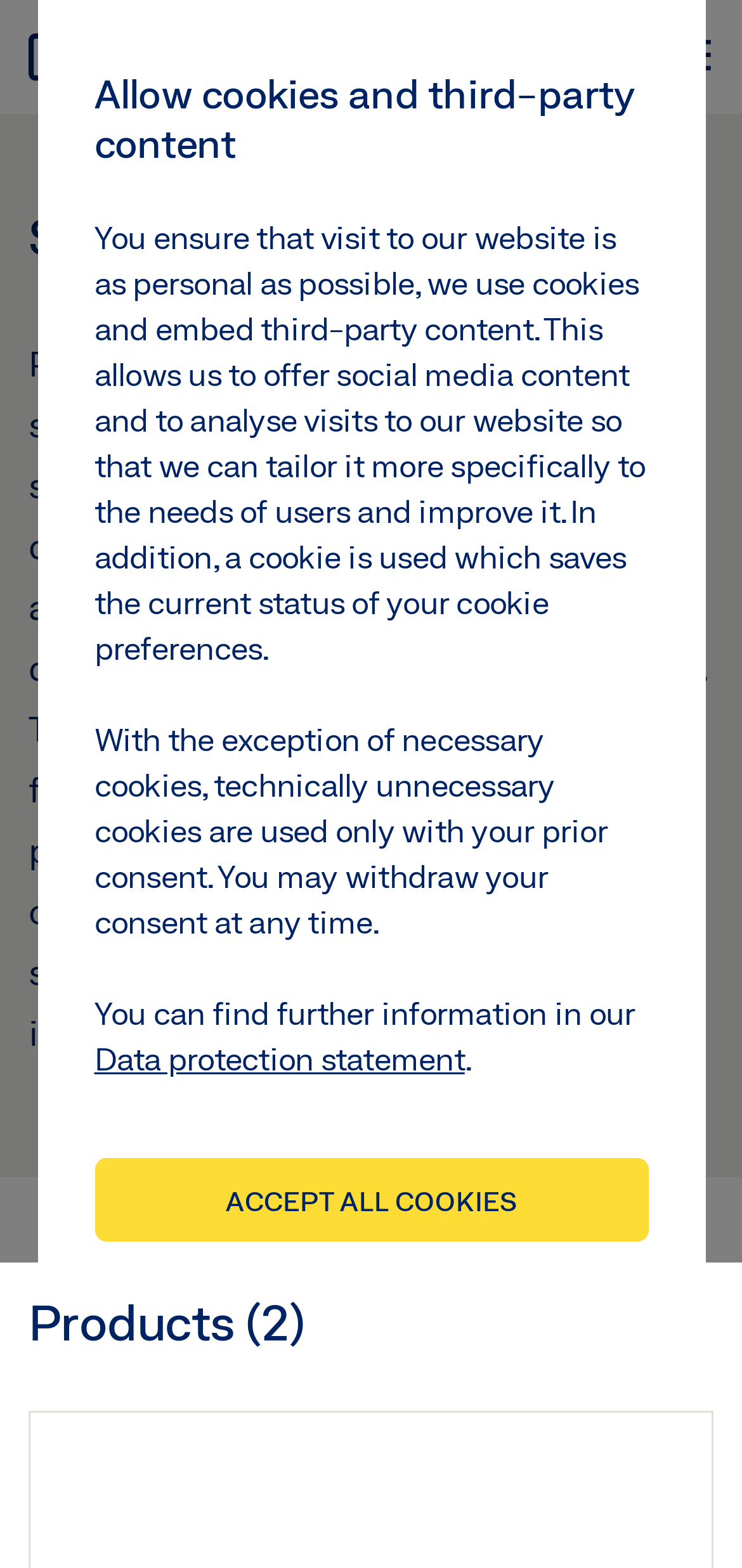Produce a meticulous description of the webpage.

The webpage is about sensor strips and their role in ensuring safe passage through automatic swing doors. At the top right corner, there are three buttons: "Toggle navigation", "Toggle sidebar", and "Toggle Mobile Search". On the top left corner, there is a link to the Geze Logo, accompanied by an image of the logo. 

Below the logo, there is a heading that reads "Sensor strips". Further down, there is a header section with a non-landmark element containing the text "Products (" and ")".

The main content of the webpage is divided into two sections. The first section is a heading that says "Allow cookies and third-party content". Below this heading, there is a paragraph of text explaining the use of cookies and third-party content on the website. The text is followed by two more paragraphs of text, one explaining the use of necessary and unnecessary cookies, and the other providing a link to the "Data protection statement".

On the bottom right corner, there are three buttons: "COOKIE SETTINGS", "ACCEPT ALL COOKIES", and a link to "Site details".